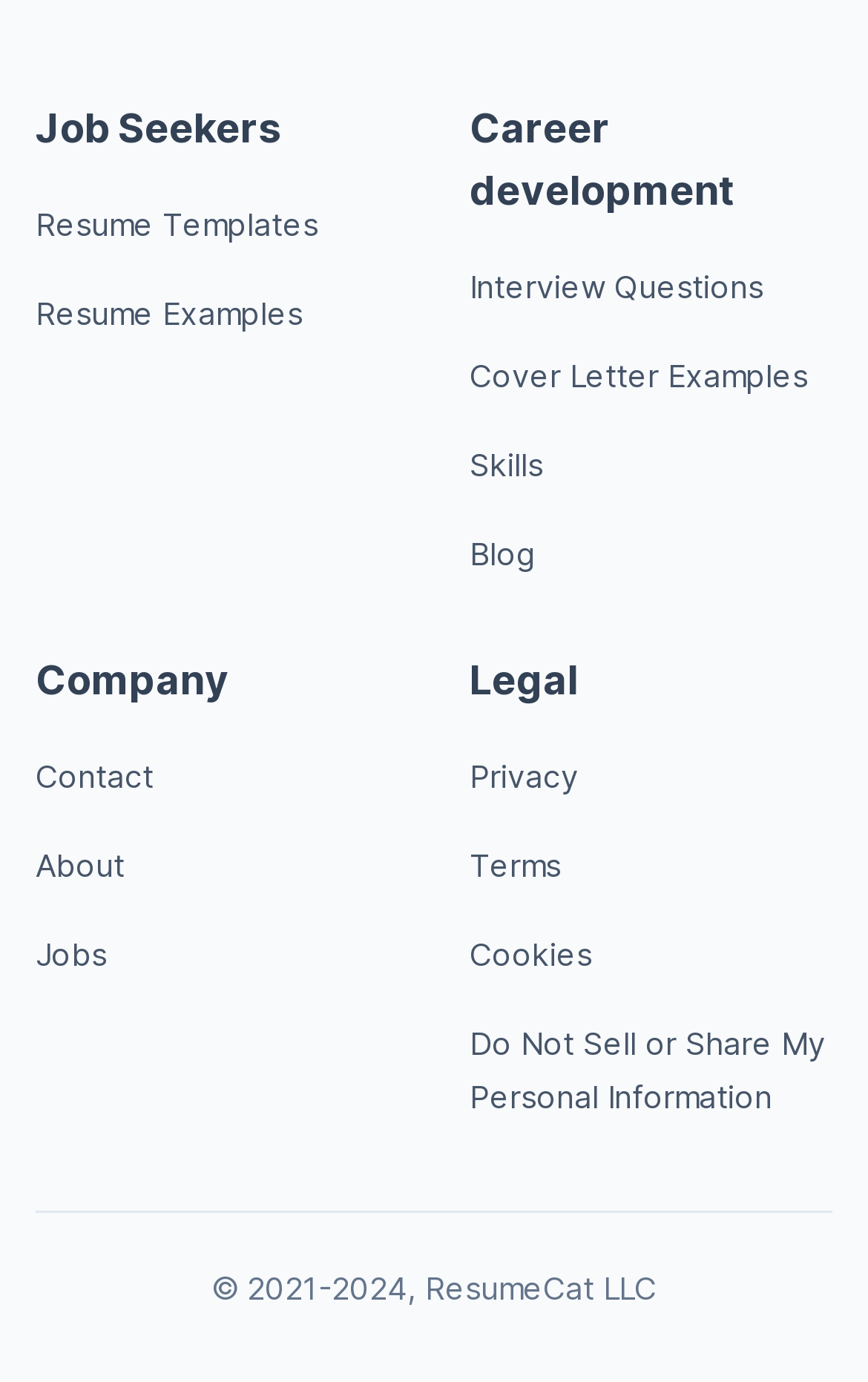What is the last item in the 'Job Seekers' section?
Using the visual information from the image, give a one-word or short-phrase answer.

Skills